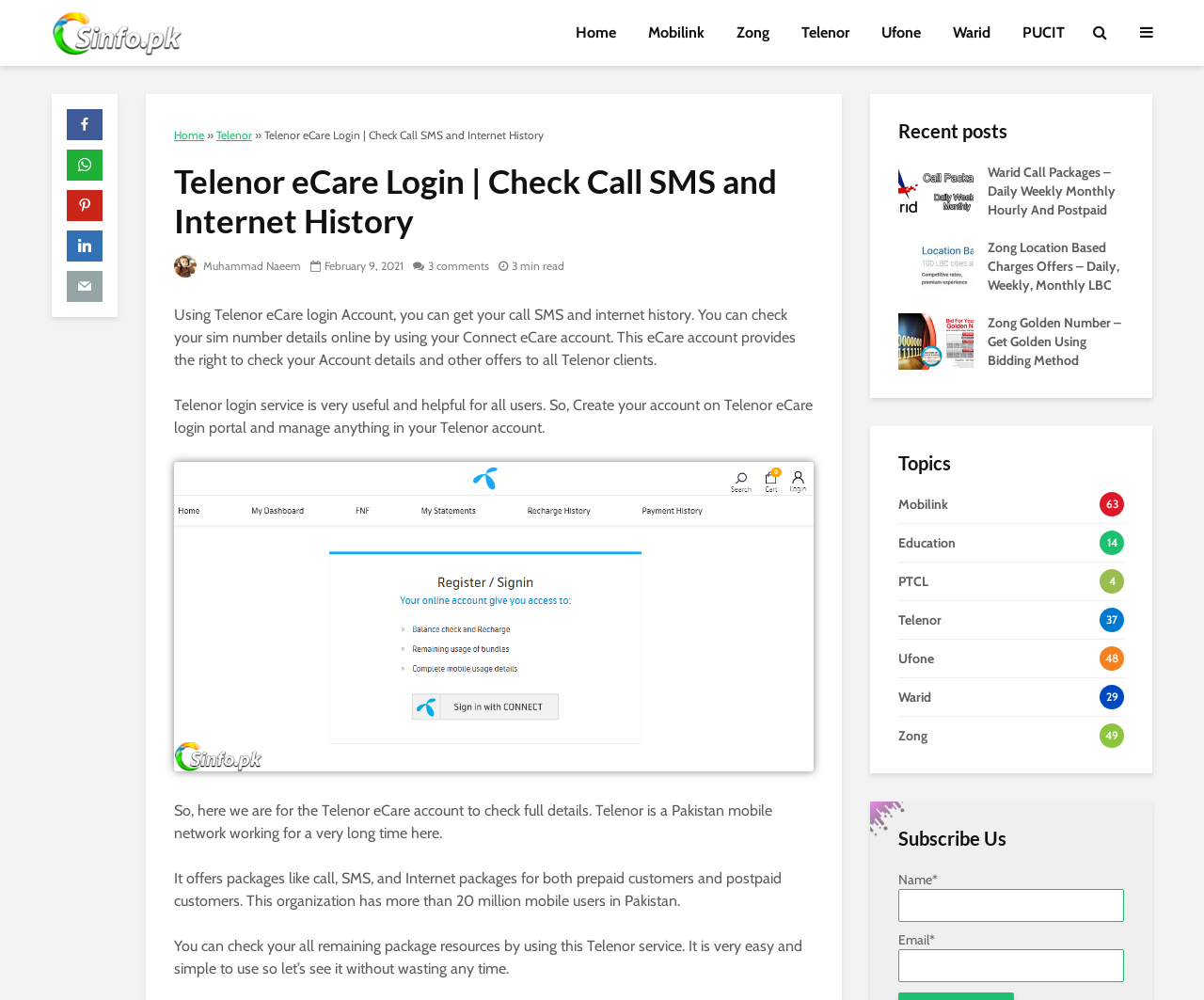Please determine the bounding box coordinates, formatted as (top-left x, top-left y, bottom-right x, bottom-right y), with all values as floating point numbers between 0 and 1. Identify the bounding box of the region described as: Muhammad Naeem

[0.145, 0.259, 0.25, 0.273]